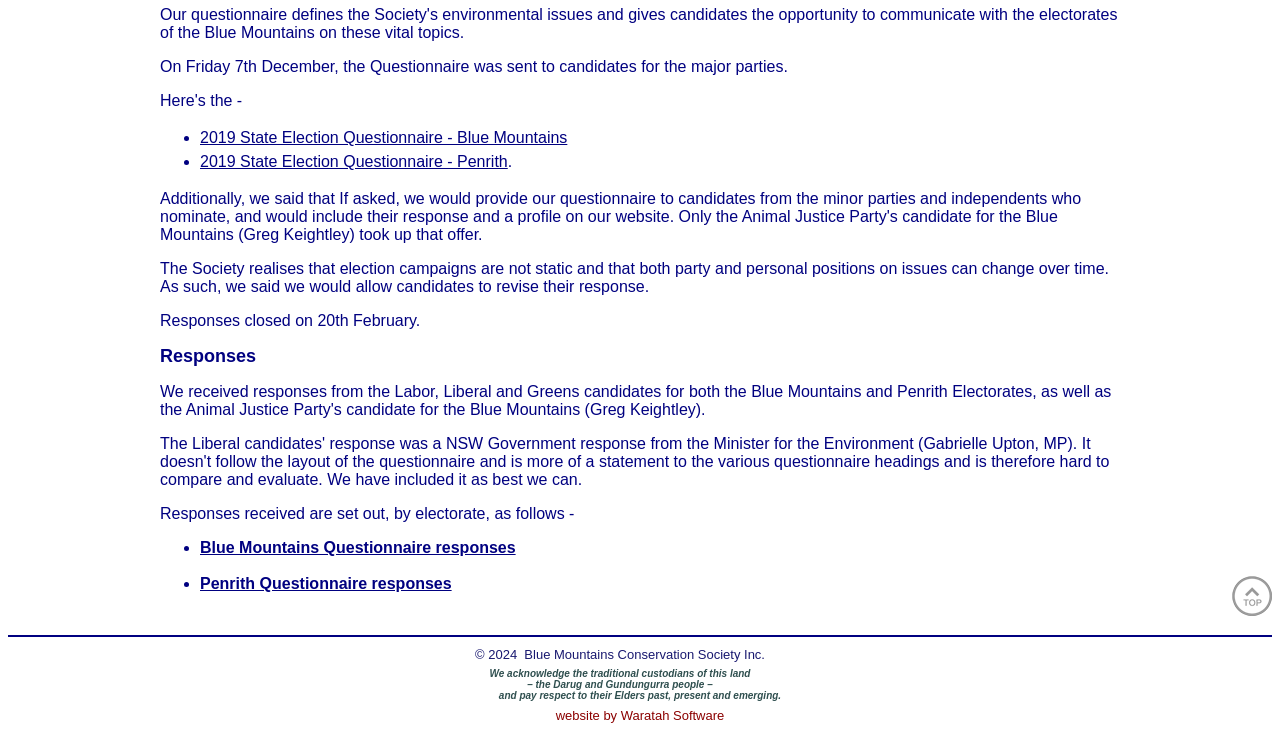For the element described, predict the bounding box coordinates as (top-left x, top-left y, bottom-right x, bottom-right y). All values should be between 0 and 1. Element description: website by Waratah Software

[0.434, 0.944, 0.566, 0.964]